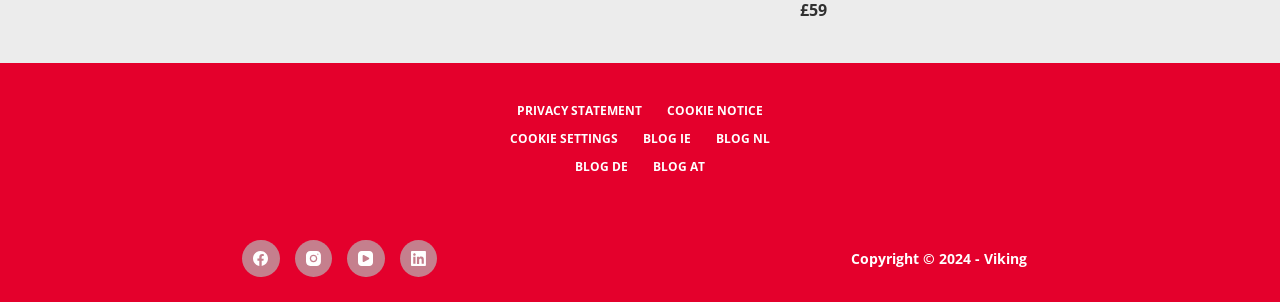Is the 'PRIVACY STATEMENT' menu item to the left of the 'COOKIE NOTICE' menu item?
Please give a detailed and elaborate answer to the question based on the image.

By comparing the x1 and x2 coordinates of the 'PRIVACY STATEMENT' and 'COOKIE NOTICE' menu items, I can see that the 'PRIVACY STATEMENT' menu item has a smaller x1 value, which means it is to the left of the 'COOKIE NOTICE' menu item.